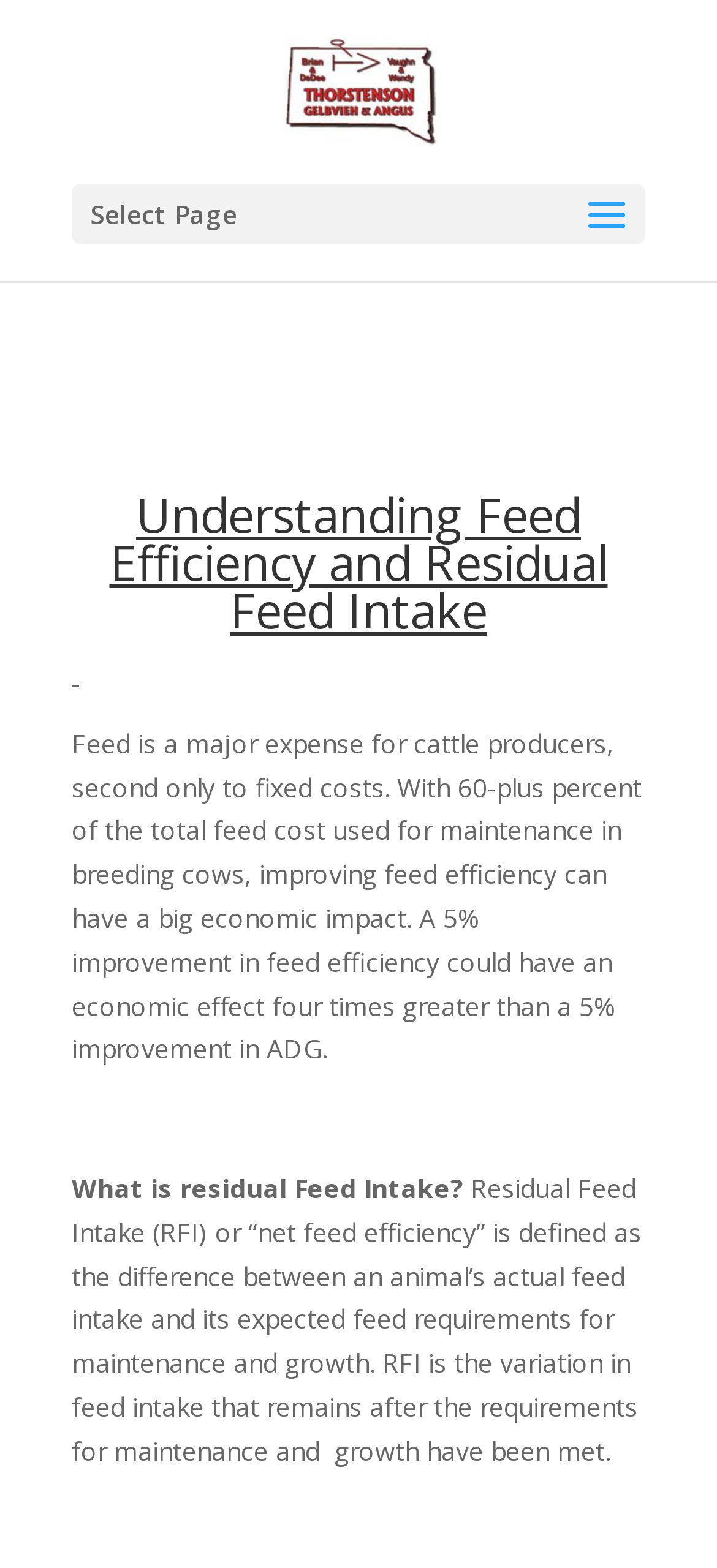Examine the image carefully and respond to the question with a detailed answer: 
What percentage of total feed cost is used for maintenance in breeding cows?

According to the webpage, it is mentioned that 'With 60-plus percent of the total feed cost used for maintenance in breeding cows, improving feed efficiency can have a big economic impact.' This indicates that more than 60% of the total feed cost is used for maintenance in breeding cows.